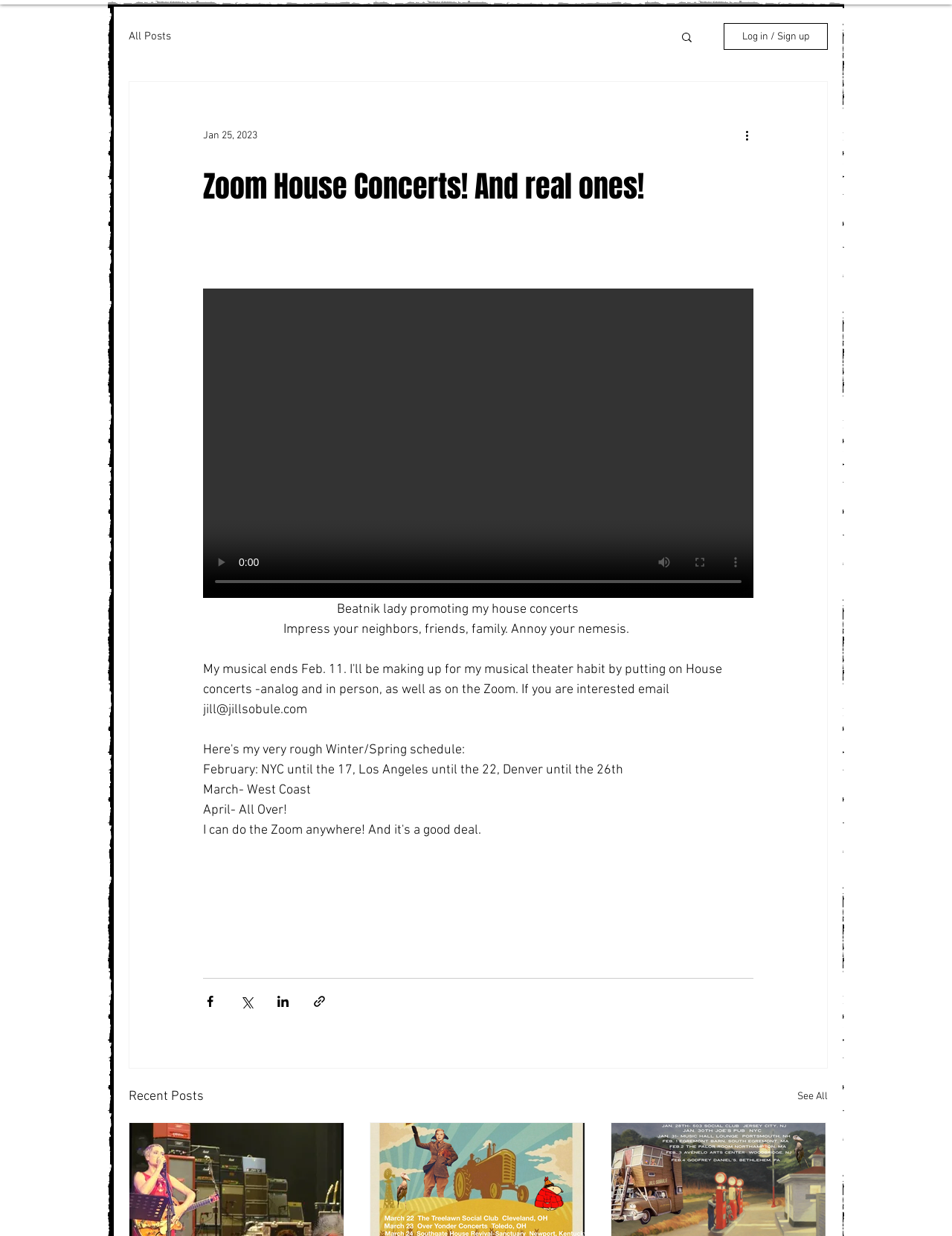What is the orientation of the video time scrubber?
Answer with a single word or short phrase according to what you see in the image.

Horizontal